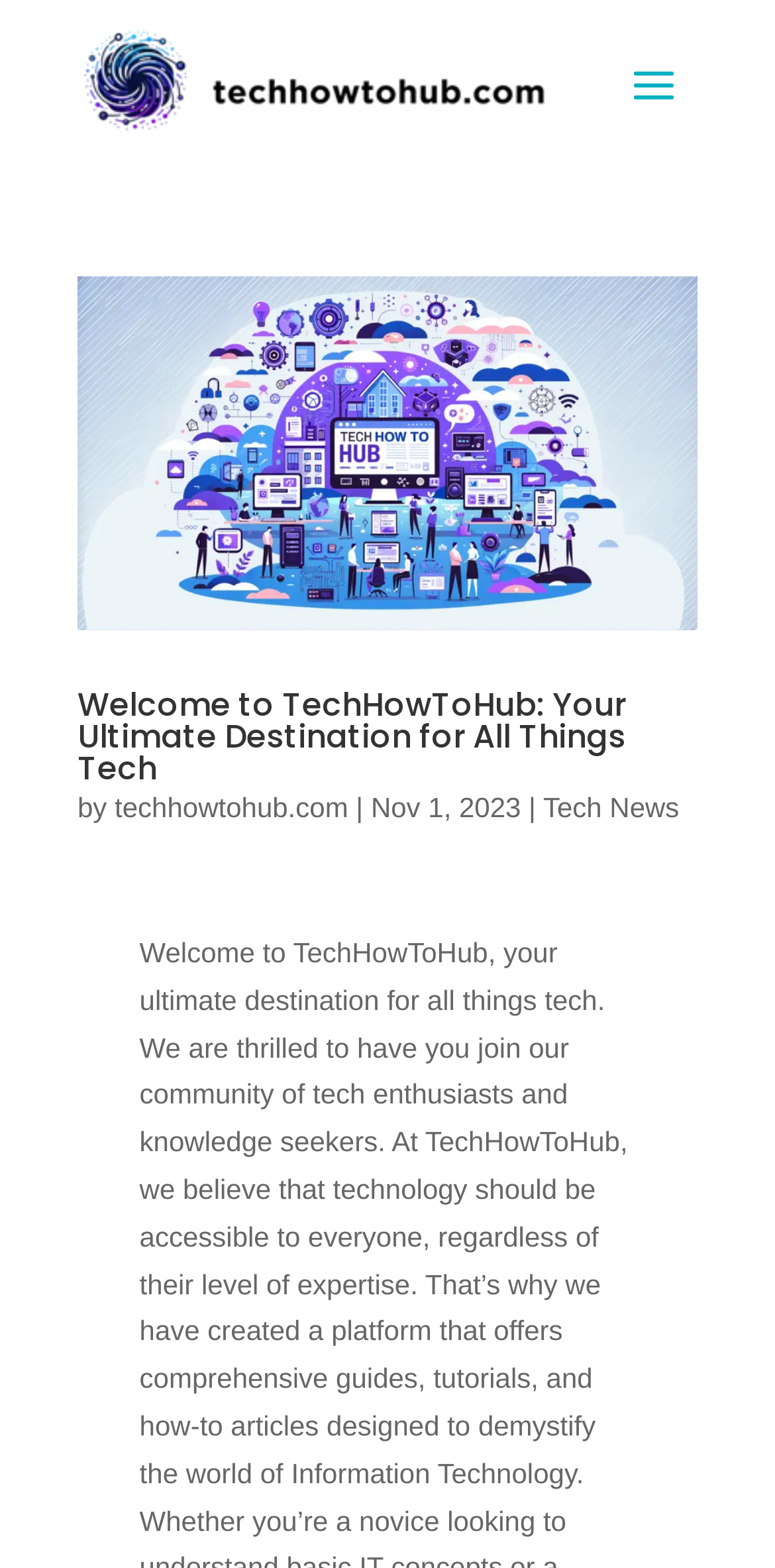What type of content does TechHowToHub offer?
Please respond to the question thoroughly and include all relevant details.

The webpage mentions that TechHowToHub offers comprehensive guides, tutorials, and how-to articles designed to demystify the world of Information Technology, indicating the type of content available on the platform.